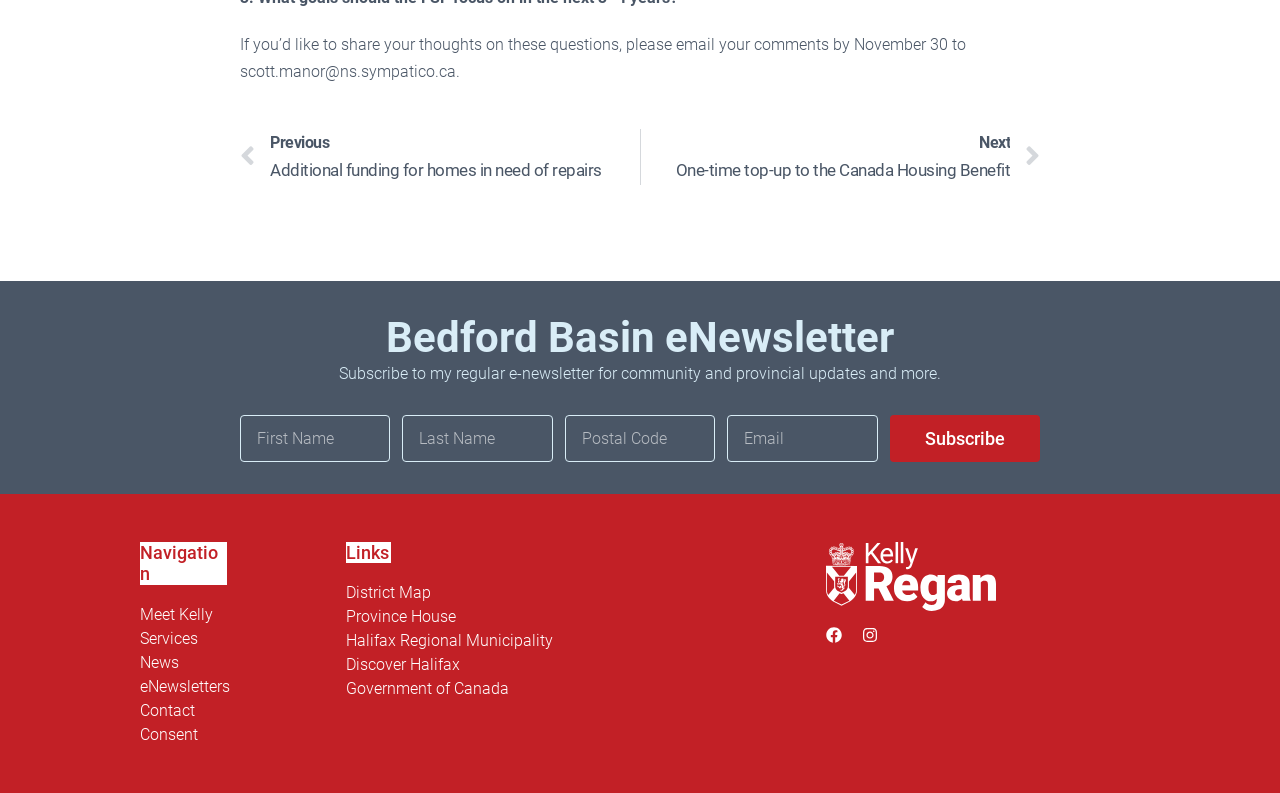Locate the coordinates of the bounding box for the clickable region that fulfills this instruction: "Click on the 'Prev' link".

[0.188, 0.163, 0.5, 0.234]